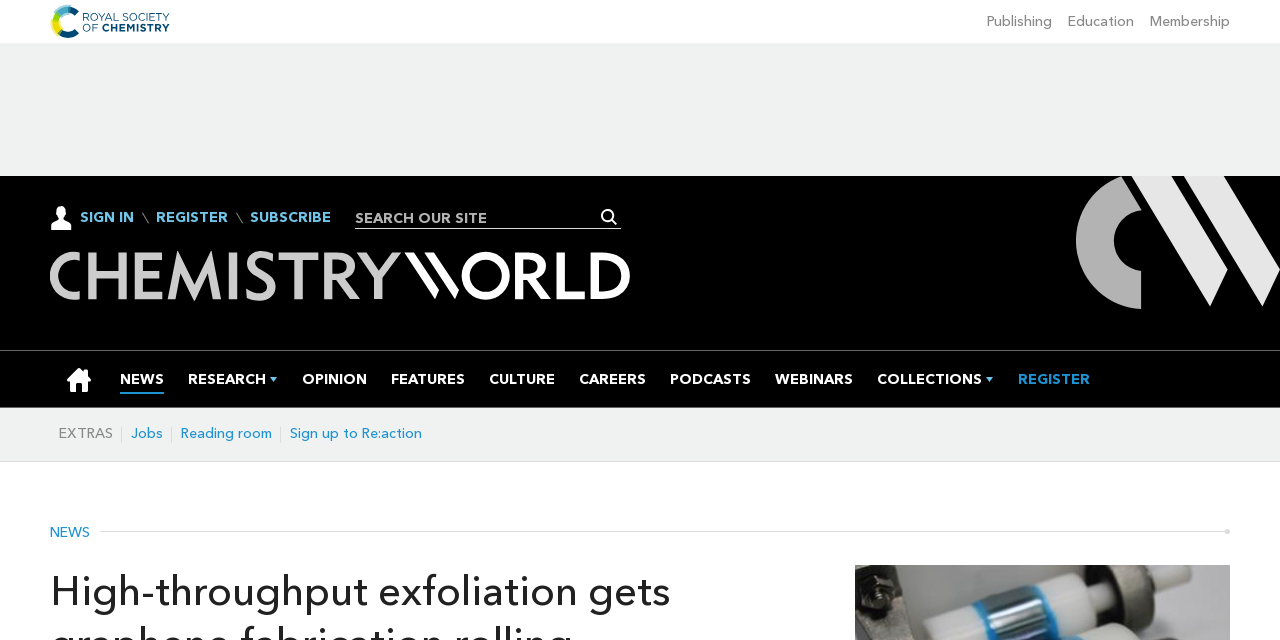Pinpoint the bounding box coordinates of the area that should be clicked to complete the following instruction: "Sign in". The coordinates must be given as four float numbers between 0 and 1, i.e., [left, top, right, bottom].

[0.039, 0.32, 0.105, 0.361]